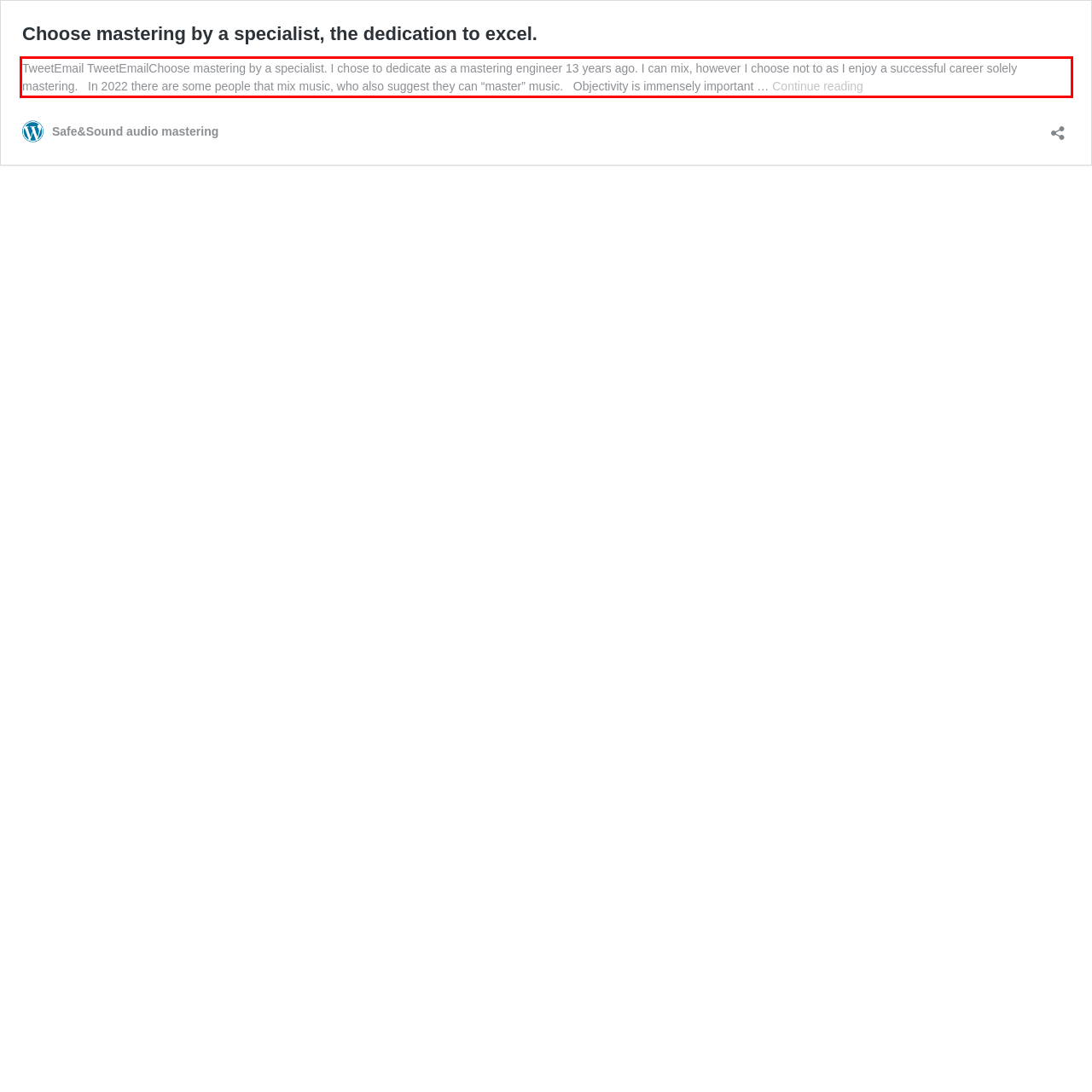Please recognize and transcribe the text located inside the red bounding box in the webpage image.

TweetEmail TweetEmailChoose mastering by a specialist. I chose to dedicate as a mastering engineer 13 years ago. I can mix, however I choose not to as I enjoy a successful career solely mastering. In 2022 there are some people that mix music, who also suggest they can “master” music. Objectivity is immensely important … Continue reading Choose mastering by a specialist, the dedication to excel.